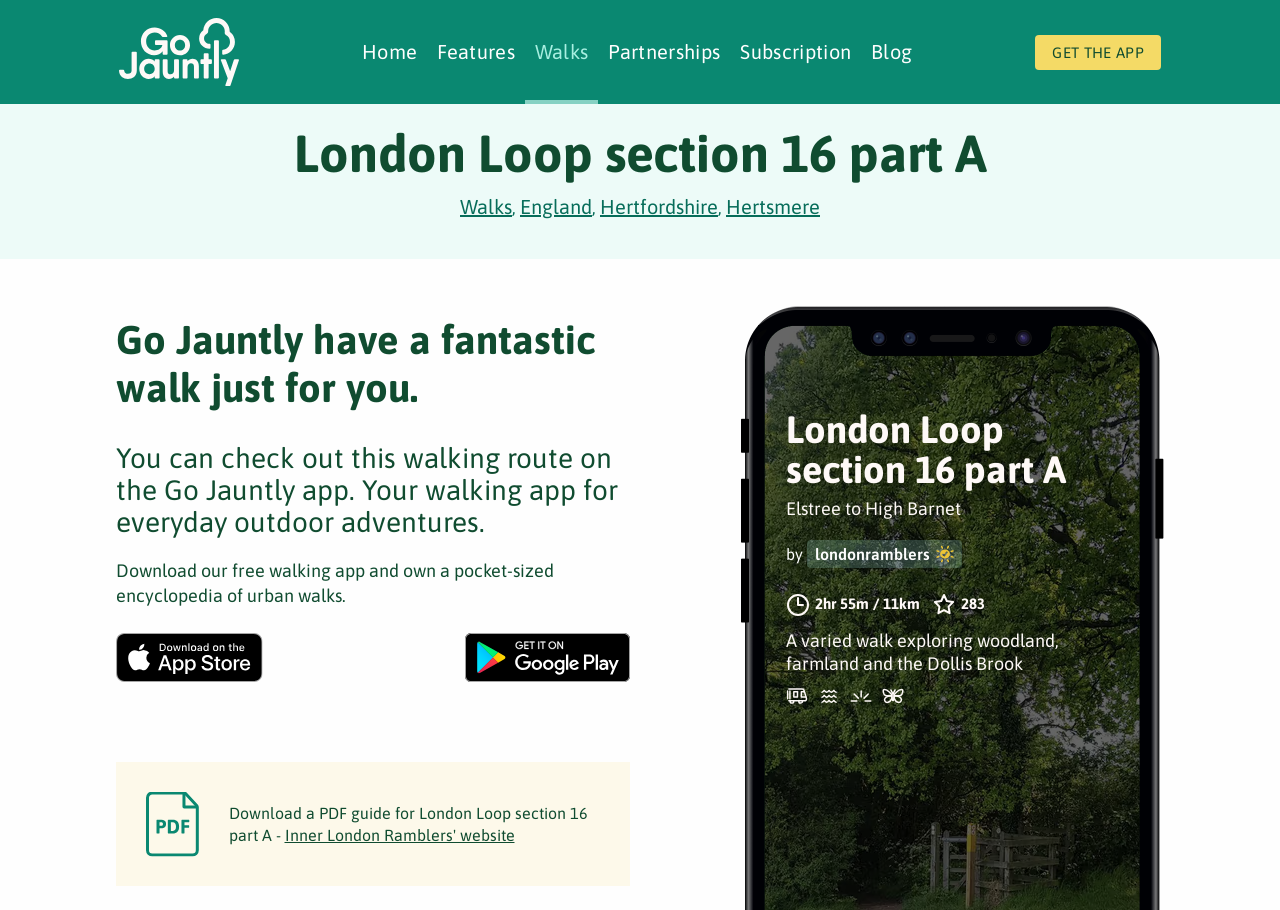Determine the bounding box coordinates in the format (top-left x, top-left y, bottom-right x, bottom-right y). Ensure all values are floating point numbers between 0 and 1. Identify the bounding box of the UI element described by: Inner London Ramblers' website

[0.222, 0.908, 0.402, 0.928]